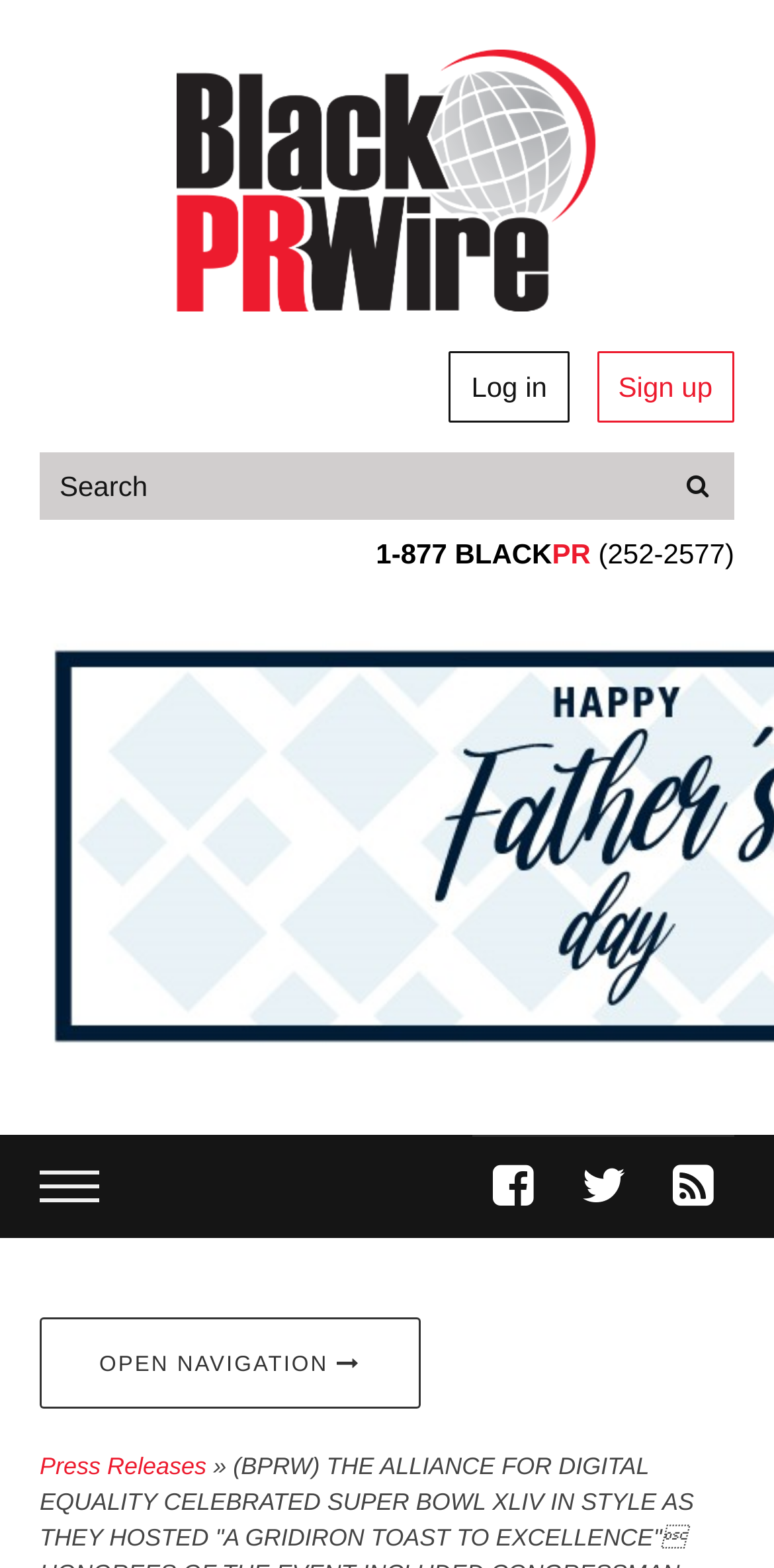Determine the bounding box of the UI component based on this description: "aria-label="Search"". The bounding box coordinates should be four float values between 0 and 1, i.e., [left, top, right, bottom].

[0.856, 0.288, 0.949, 0.332]